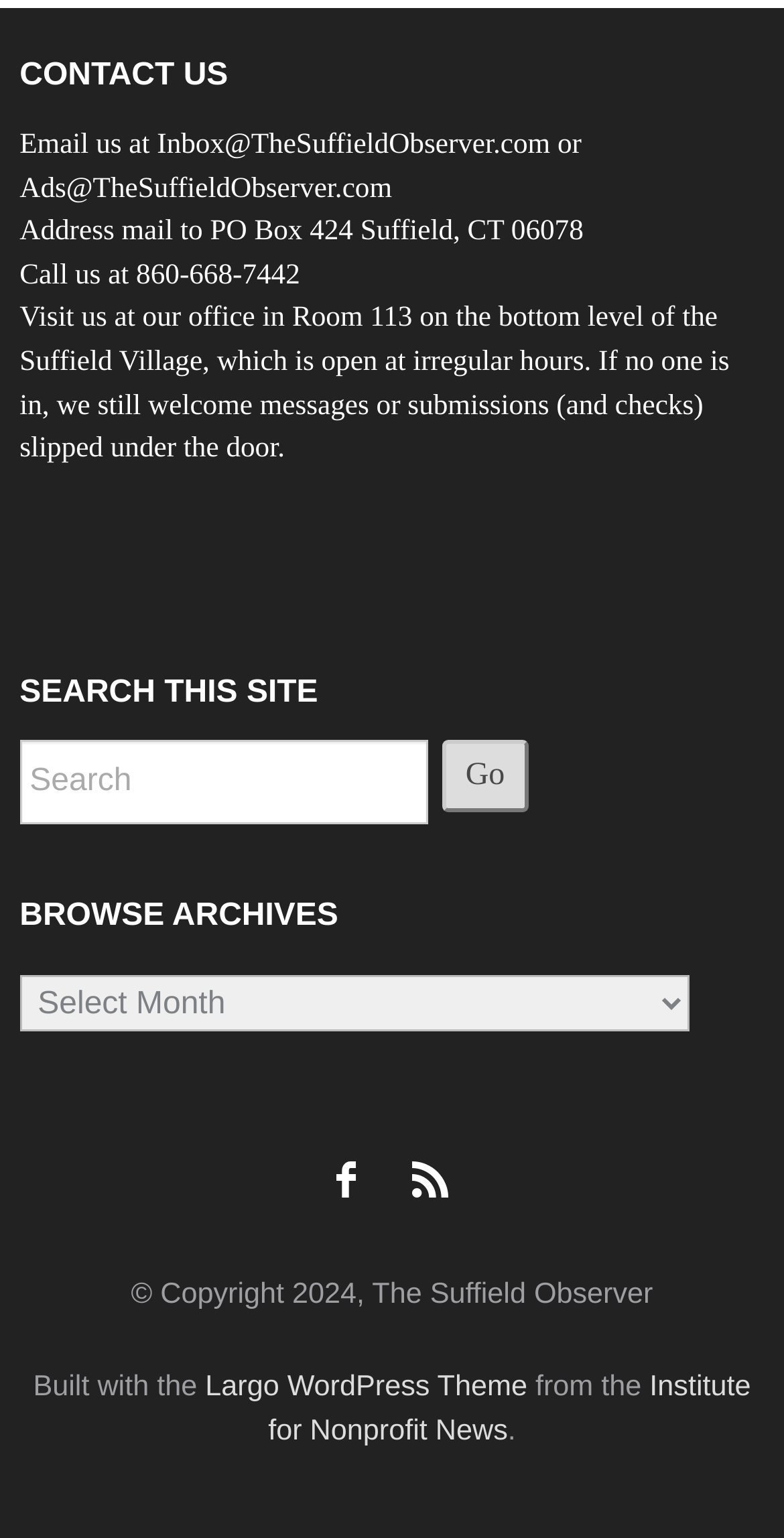Identify the bounding box coordinates of the region that needs to be clicked to carry out this instruction: "Email us". Provide these coordinates as four float numbers ranging from 0 to 1, i.e., [left, top, right, bottom].

[0.025, 0.084, 0.742, 0.133]